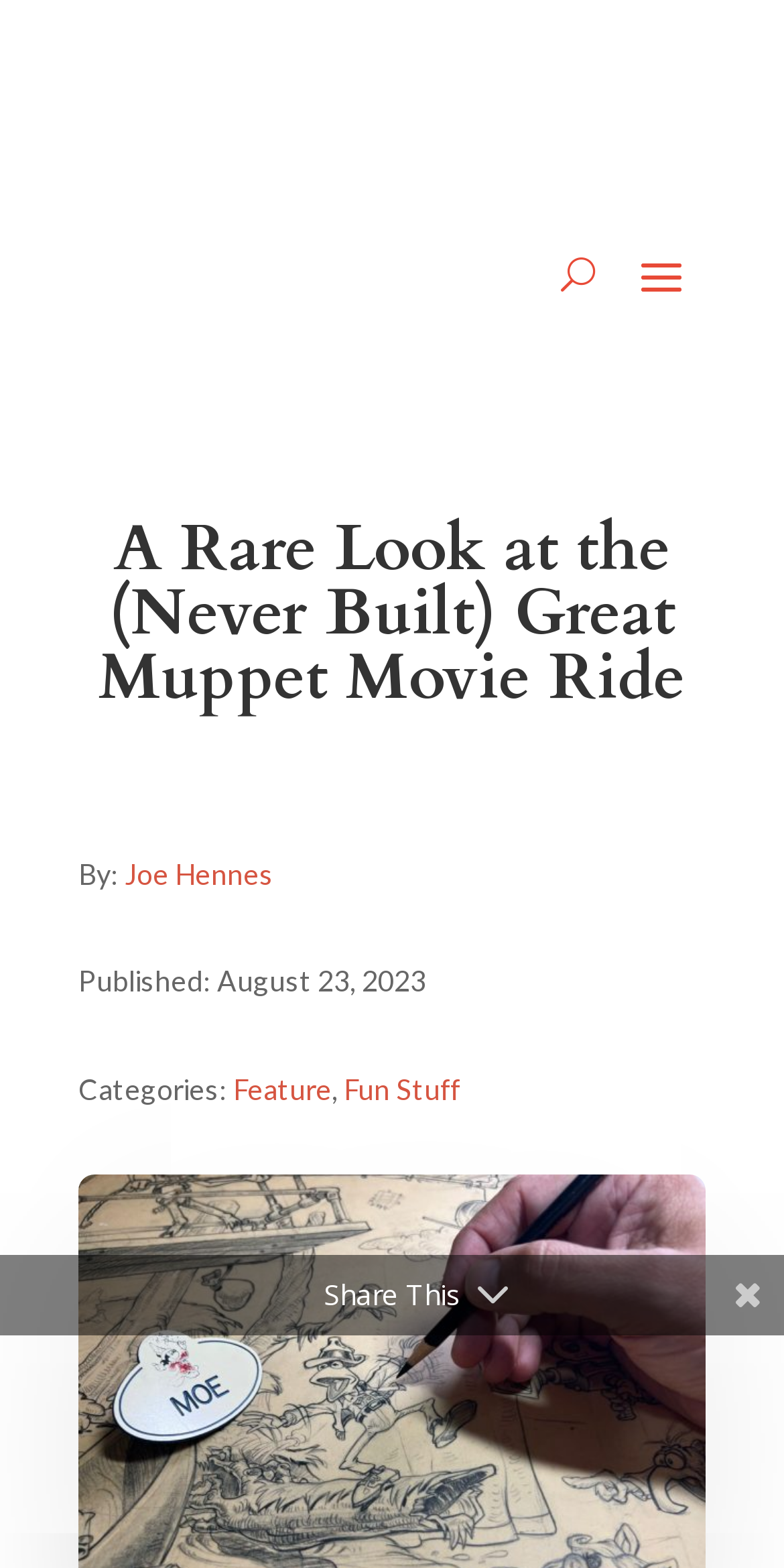Generate a thorough description of the webpage.

The webpage is about Disney artist Marcelo Vignali's designs for Muppet theme park rides and restaurants. At the top, there is a link and an image side by side, taking up about a third of the screen width. Below them, there is a smaller link on the left side. On the right side, there is a button labeled "U". 

The main content starts with a heading that spans almost the entire screen width, stating "A Rare Look at the (Never Built) Great Muppet Movie Ride". Below the heading, there is a line of text that reads "By: Joe Hennes", with the author's name being a clickable link. The publication date "August 23, 2023" is displayed below. 

Further down, there are categories listed, including "Feature" and "Fun Stuff", which are both clickable links. At the bottom, there is a text "Share This" on the right side.